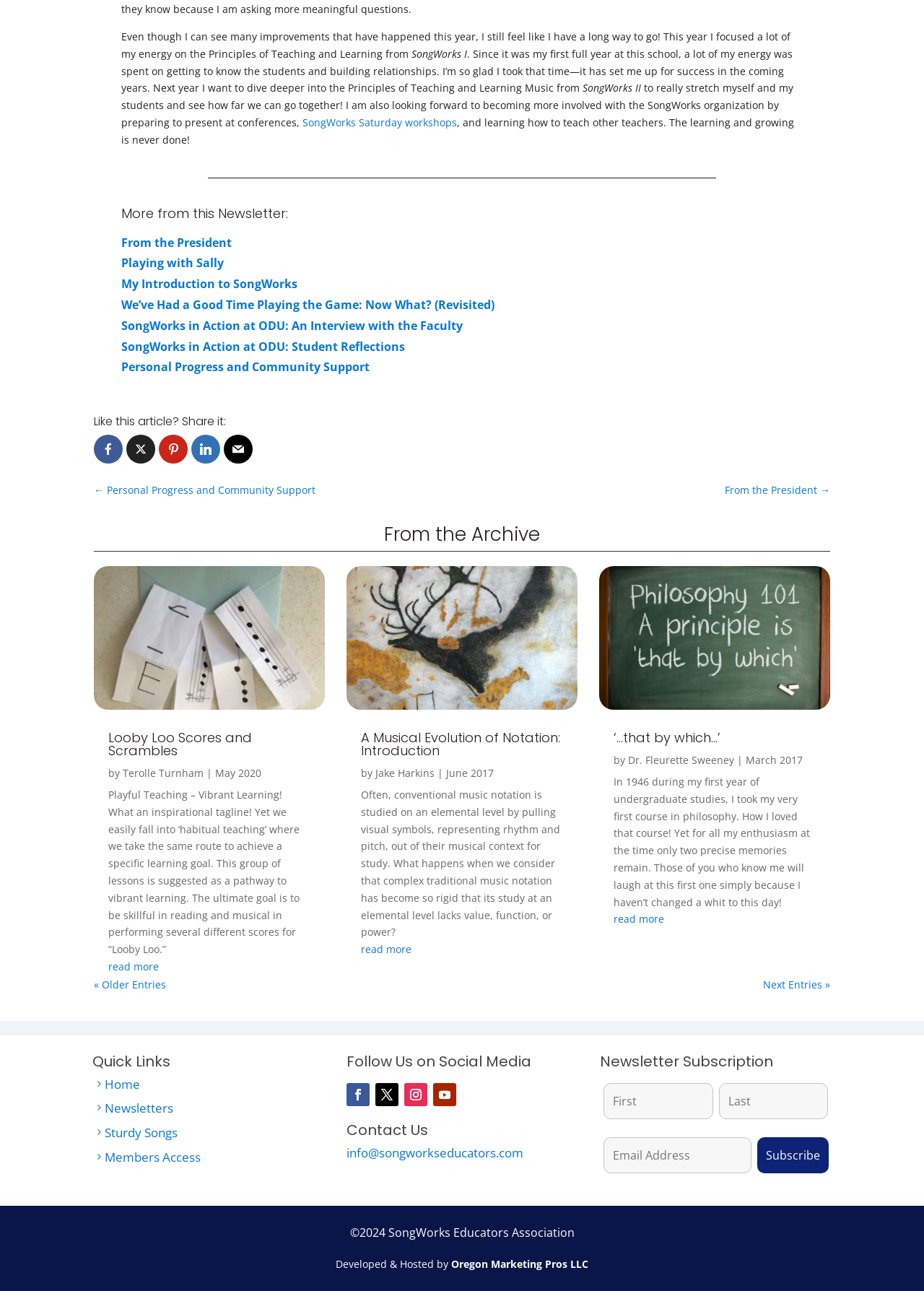Using the description "aria-describedby="nf-error-257" name="email" placeholder="Email Address"", locate and provide the bounding box of the UI element.

[0.653, 0.881, 0.813, 0.909]